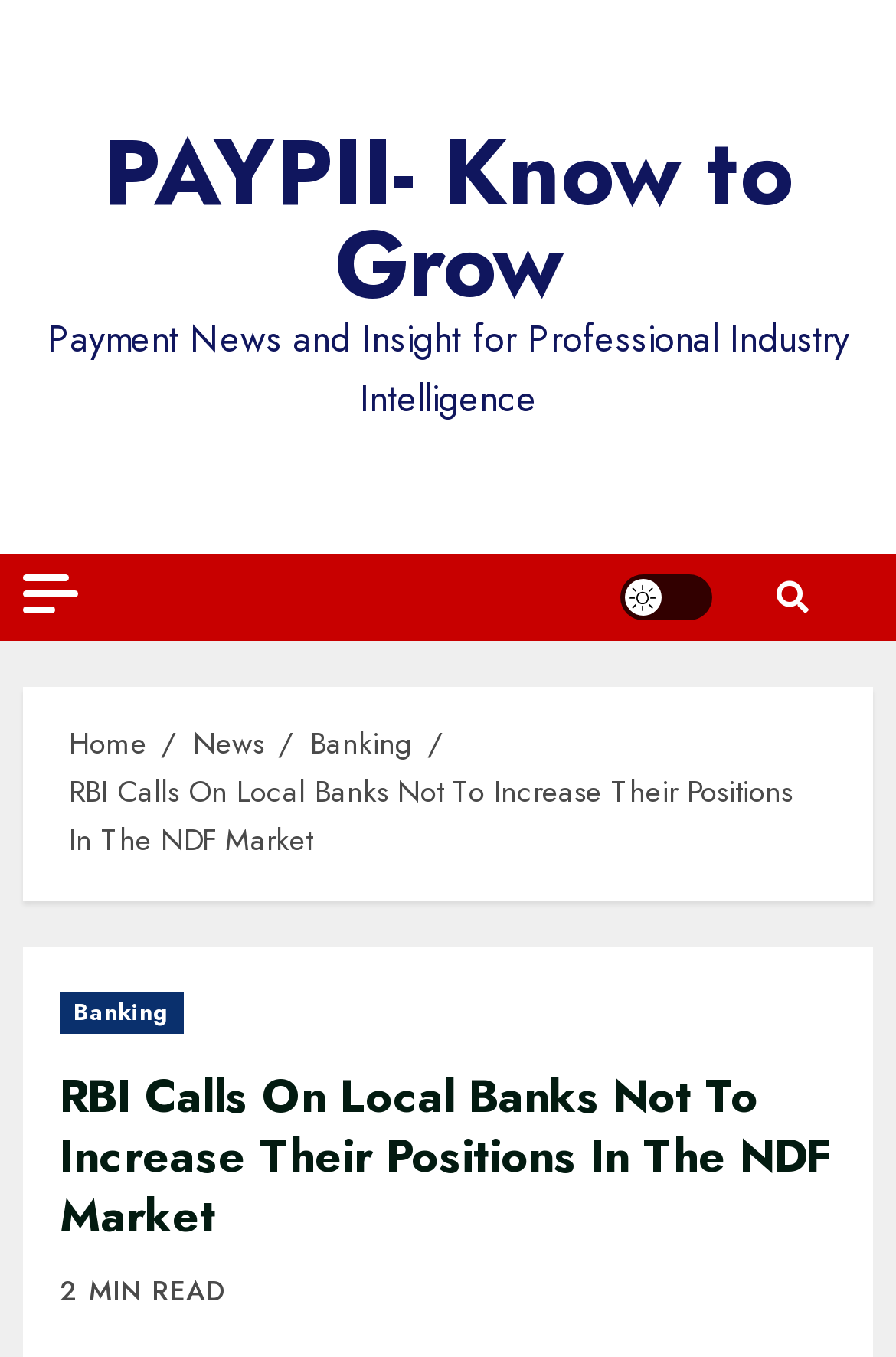Identify the bounding box coordinates for the element you need to click to achieve the following task: "Call the helpline". Provide the bounding box coordinates as four float numbers between 0 and 1, in the form [left, top, right, bottom].

None